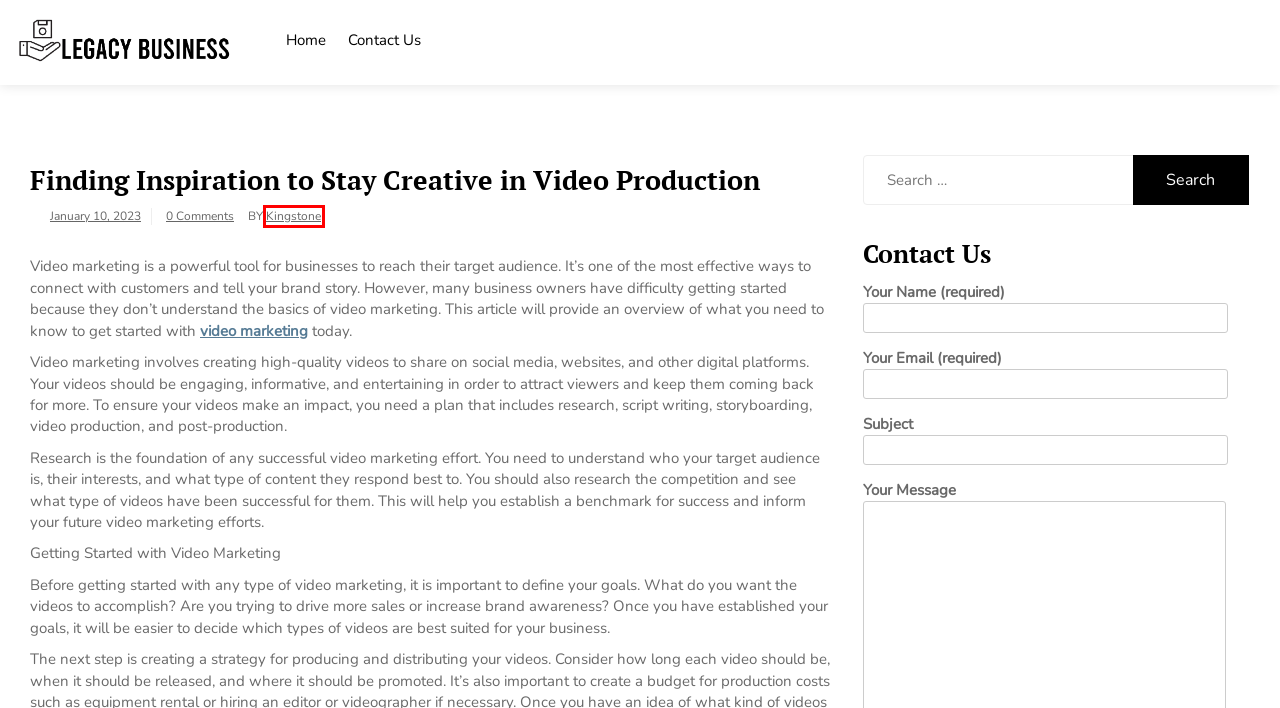You are given a screenshot of a webpage with a red rectangle bounding box. Choose the best webpage description that matches the new webpage after clicking the element in the bounding box. Here are the candidates:
A. September, 2023 - Legacy Businesss F
B. Kingstone - Legacy Businesss F
C. Legacy Businesss F - Business Information
D. May, 2021 - Legacy Businesss F
E. December, 2021 - Legacy Businesss F
F. Contact Us - Legacy Businesss F
G. Expert Digital Marketing Services | Frenik
H. January 10, 2023 - Legacy Businesss F

B